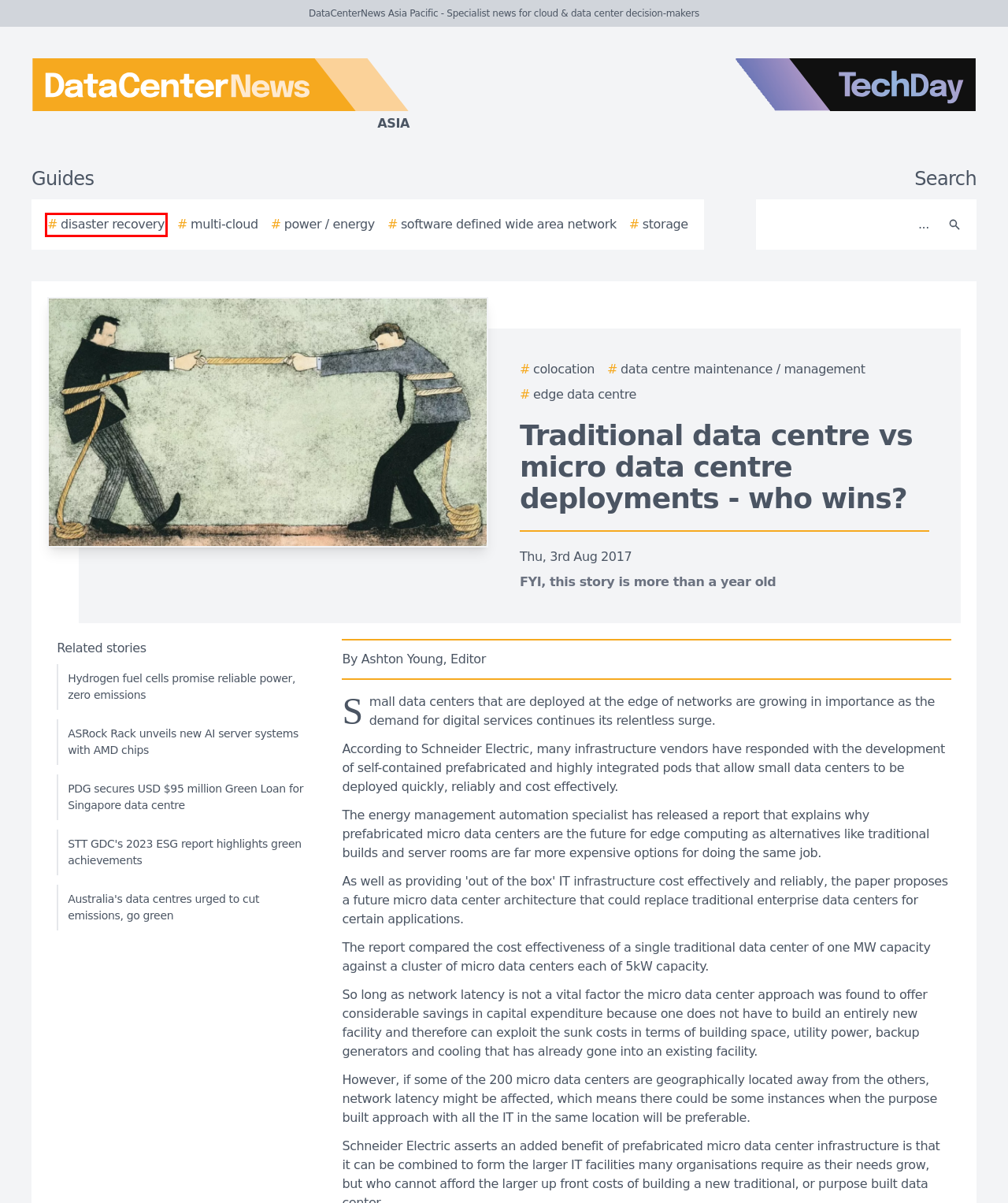After examining the screenshot of a webpage with a red bounding box, choose the most accurate webpage description that corresponds to the new page after clicking the element inside the red box. Here are the candidates:
A. The 2024 Ultimate Guide to Data Centre Maintenance / Management
B. The 2024 Ultimate Guide to Multi-cloud
C. The 2024 Ultimate Guide to Software Defined Wide Area Network
D. The 2024 Ultimate Guide to Disaster Recovery
E. The 2024 Ultimate Guide to Power / Energy
F. The 2024 Ultimate Guide to Storage
G. The 2024 Ultimate Guide to Colocation
H. TechDay Asia - Asia's technology news network

D